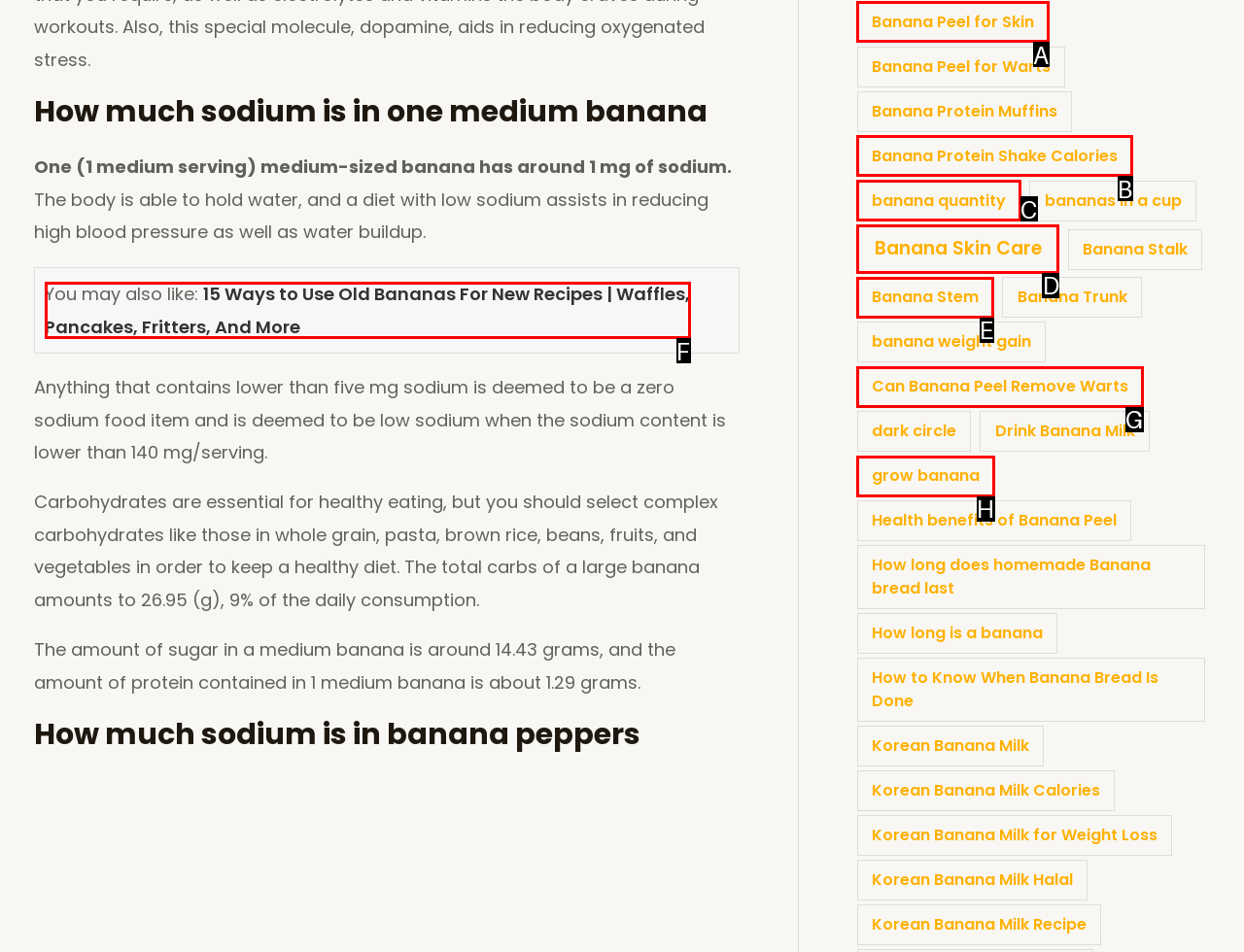Determine the letter of the UI element I should click on to complete the task: Click on '15 Ways to Use Old Bananas For New Recipes | Waffles, Pancakes, Fritters, And More' from the provided choices in the screenshot.

F